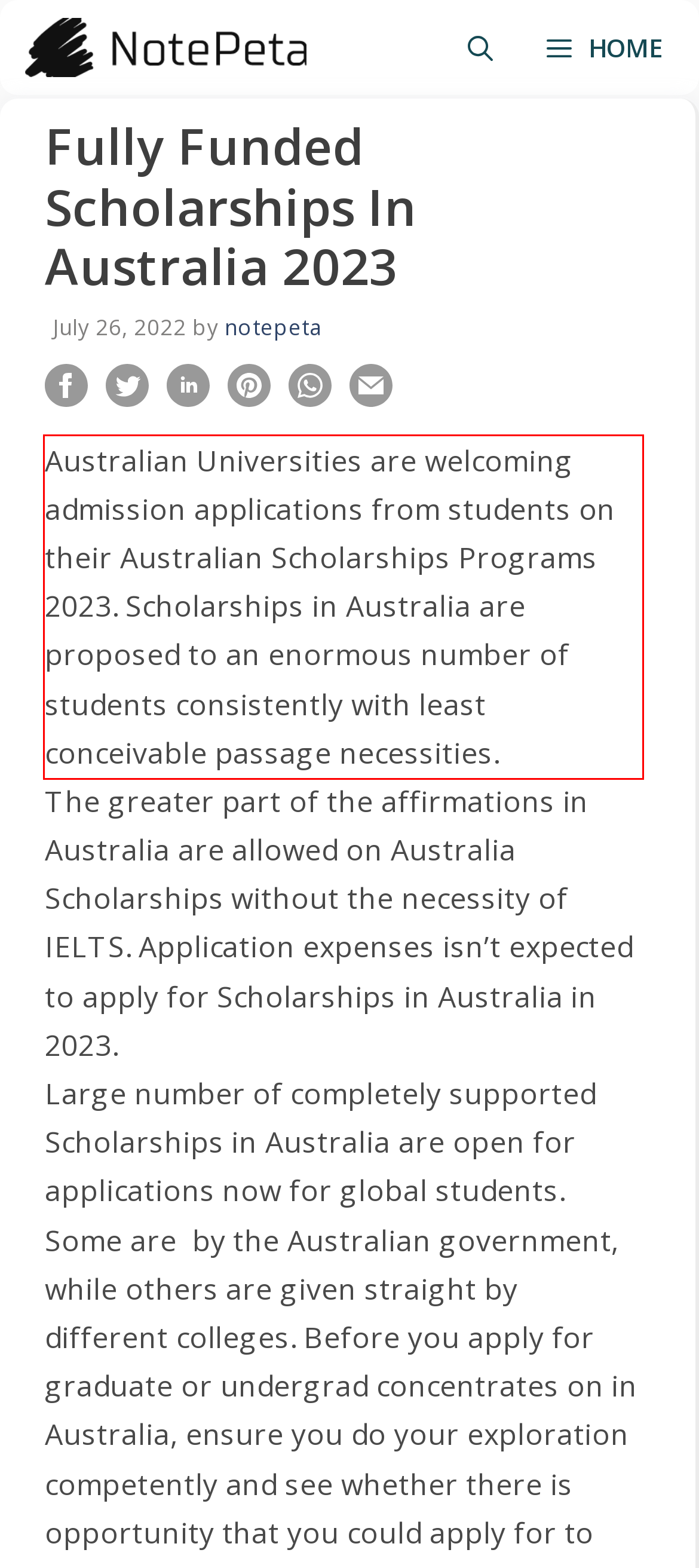There is a UI element on the webpage screenshot marked by a red bounding box. Extract and generate the text content from within this red box.

Australian Universities are welcoming admission applications from students on their Australian Scholarships Programs 2023. Scholarships in Australia are proposed to an enormous number of students consistently with least conceivable passage necessities.